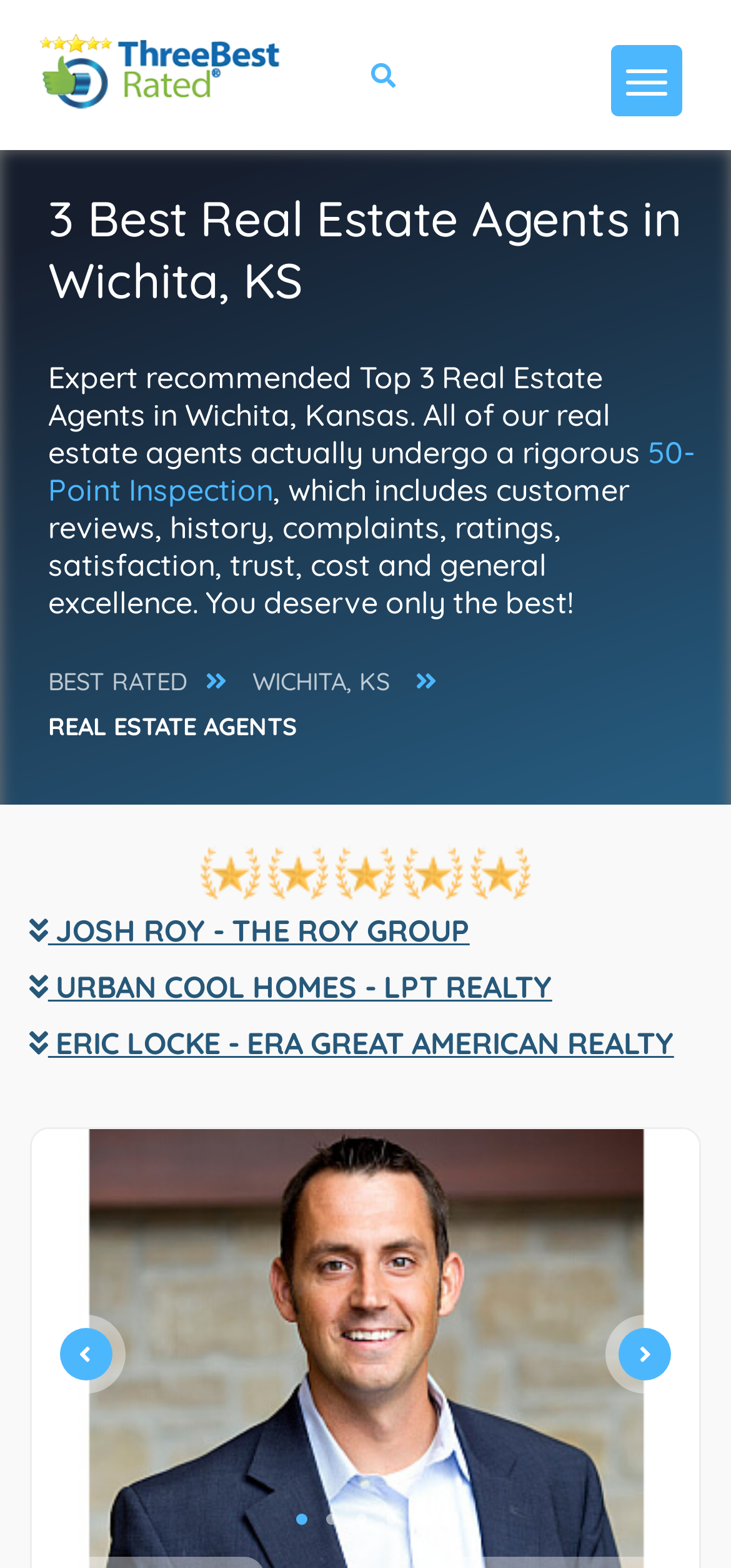Describe all the significant parts and information present on the webpage.

This webpage is about the top 3 real estate agents in Wichita, Kansas. At the top left, there is a link to "ThreeBestRated.com" accompanied by an image of the same name. Below this, there are two headings that introduce the purpose of the webpage, which is to provide expert recommendations for the top 3 real estate agents in Wichita, Kansas, based on a rigorous 50-point inspection that includes customer reviews, history, complaints, ratings, satisfaction, trust, cost, and general excellence.

On the top right, there are three links: "BEST RATED", "WICHITA, KS", and a static text "REAL ESTATE AGENTS". Below these, there are five images of badges, including "Best Business", "Top Business", and "Award Business", which are likely indicating the ratings or awards of the real estate agents.

The main content of the webpage is a list of the top 3 real estate agents, each represented by a link and a heading. The agents are "JOSH ROY - THE ROY GROUP", "URBAN COOL HOMES - LPT REALTY", and "ERIC LOCKE - ERA GREAT AMERICAN REALTY". At the bottom of the page, there is a horizontal tab list with five tabs, labeled "1 of 5", "2 of 5", "3 of 5", "4 of 5", and "5 of 5", which likely allow users to navigate through different sections or pages of the webpage.